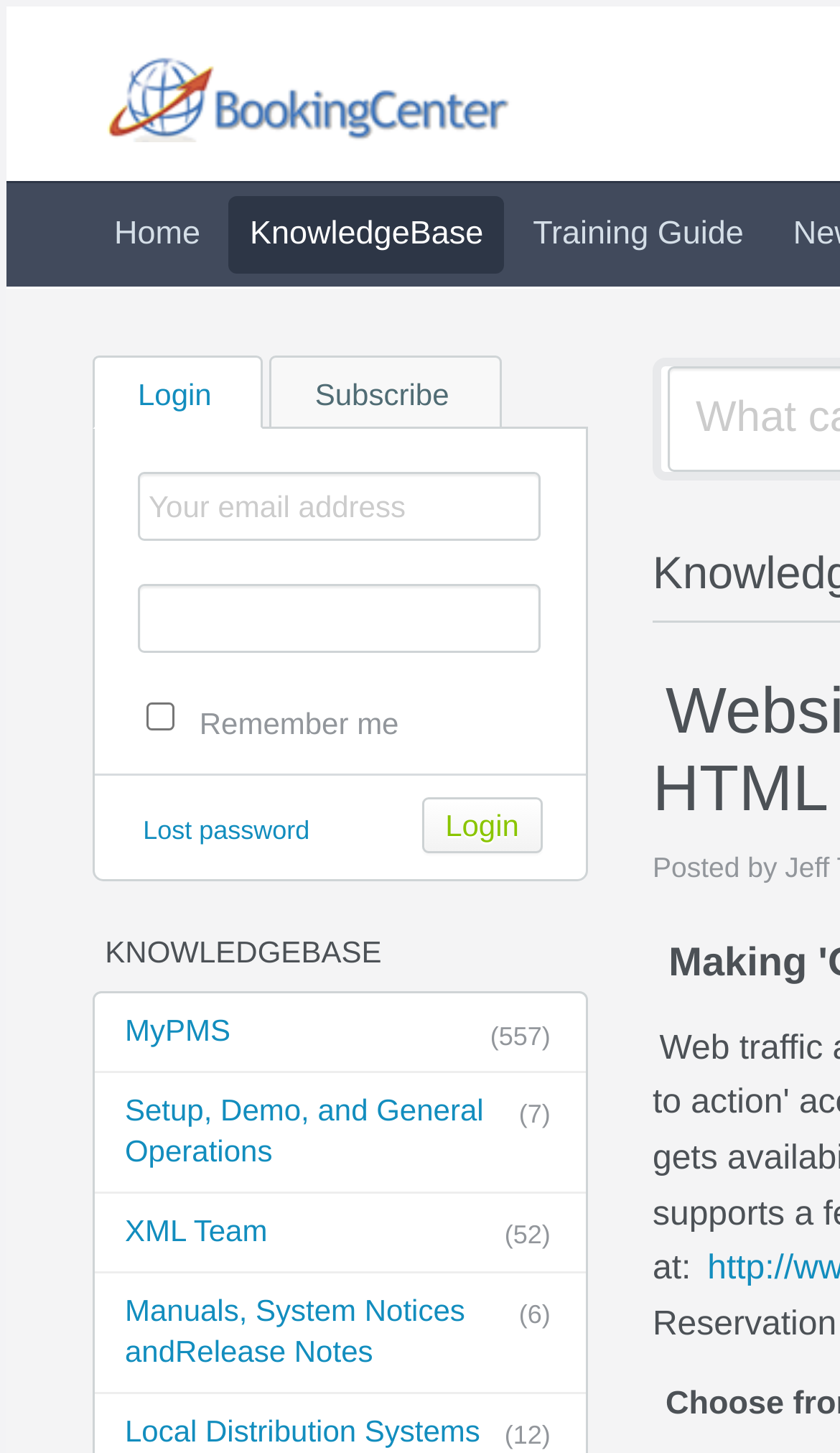How many categories are listed under KNOWLEDGEBASE?
Look at the image and respond with a single word or a short phrase.

4